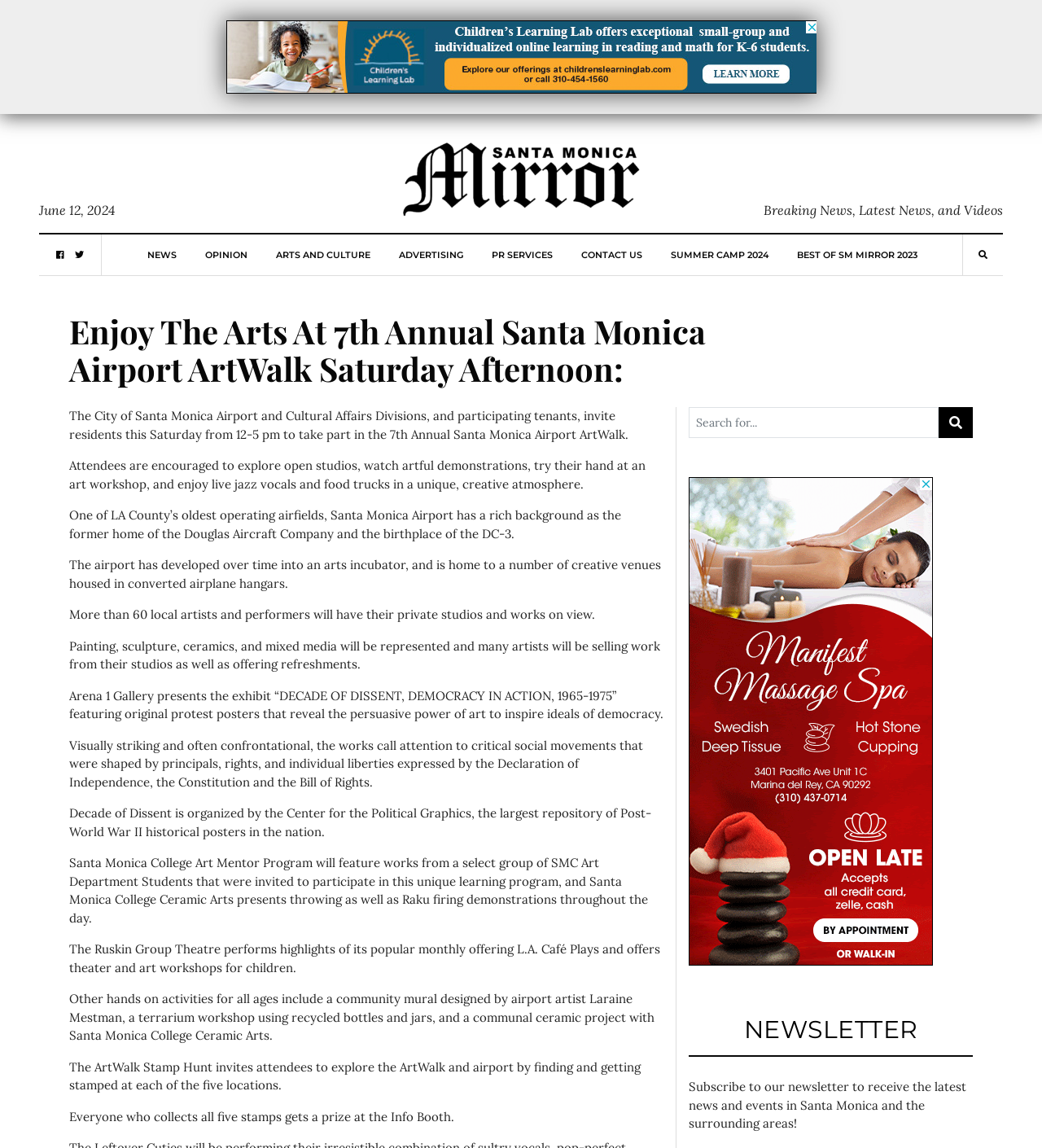What is the purpose of the ArtWalk Stamp Hunt? Based on the screenshot, please respond with a single word or phrase.

To explore the ArtWalk and airport